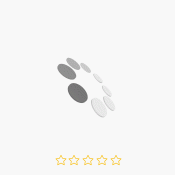Give a one-word or one-phrase response to the question:
What do the star ratings below the image indicate?

Customer feedback